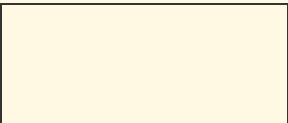Give a detailed account of the visual content in the image.

The image illustrates a guide titled "How to Print on a Canopy: How to Print Custom Images/Logos." This visually engaging resource, authored by Allen Campbell and published on February 4th, 2023, delves into techniques for customizing canopies, making it particularly useful for outdoor events. The guide aims to equip readers with the knowledge on printing specific logos or images onto canopy fabric, enhancing both personal and professional outdoor experiences. This informative article is a must-read for anyone looking to personalize their outdoor setups effectively.